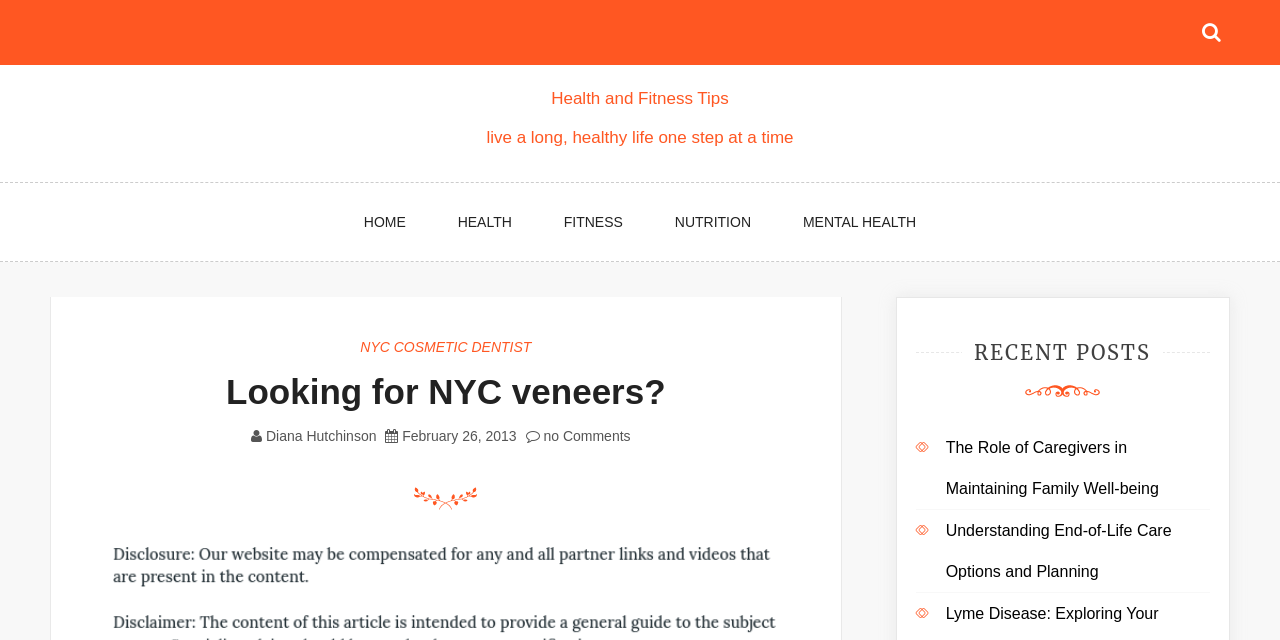What is the date of the post 'Looking for NYC veneers?'?
Answer the question with a single word or phrase, referring to the image.

February 26, 2013